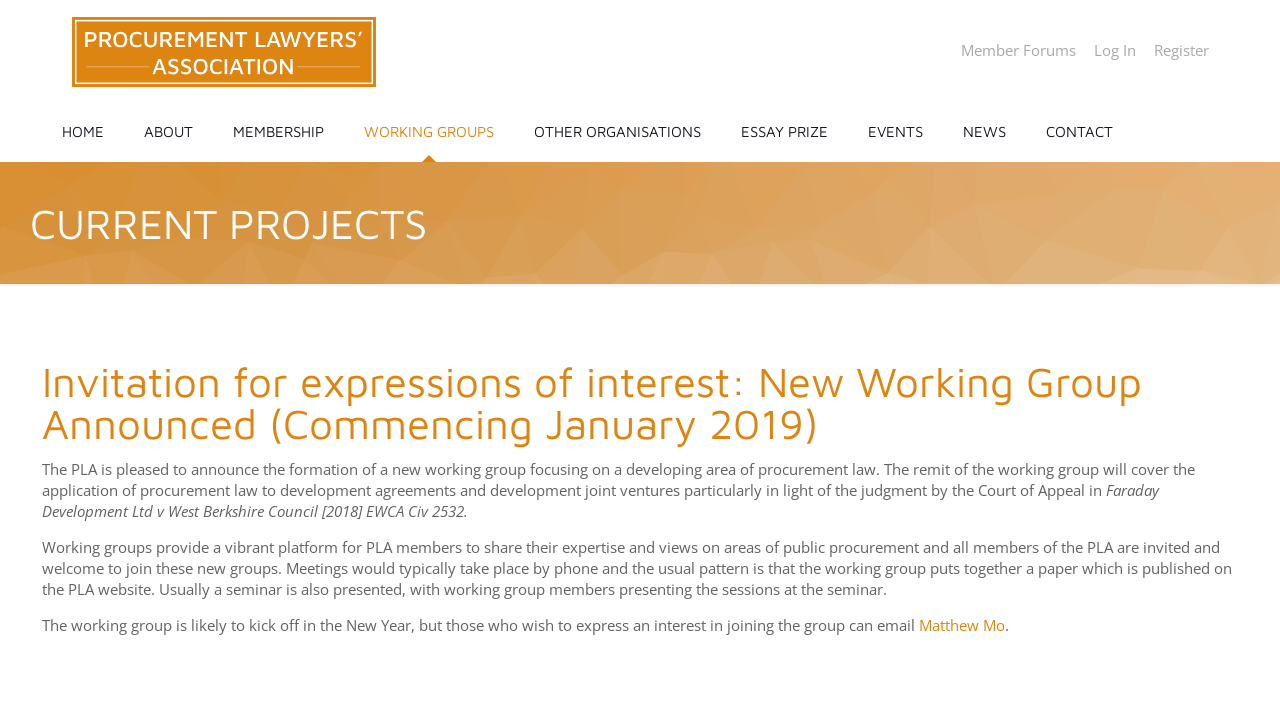Who should be contacted to express interest in joining the new working group?
From the image, respond using a single word or phrase.

Matthew Mo